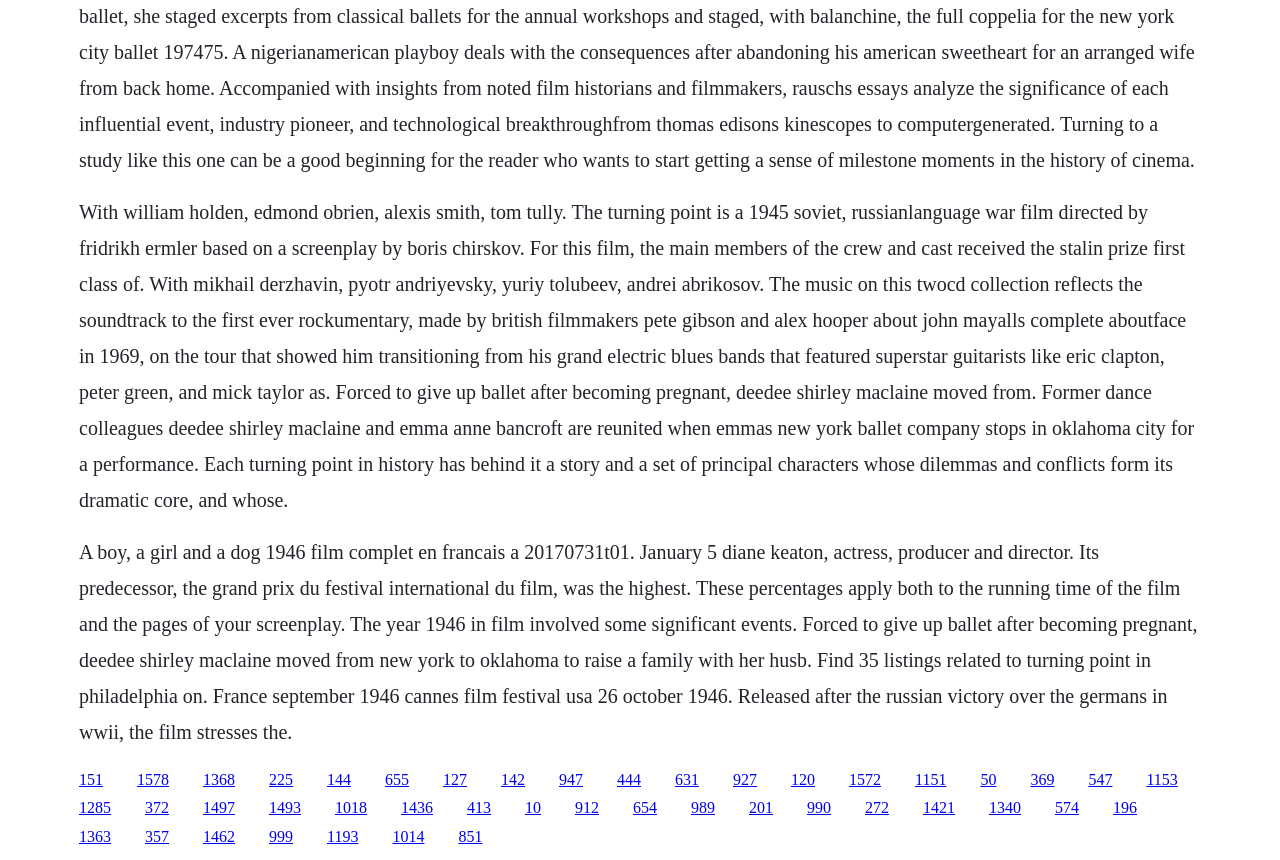What is the title of the 1945 Soviet war film?
Please answer the question with a single word or phrase, referencing the image.

The Turning Point